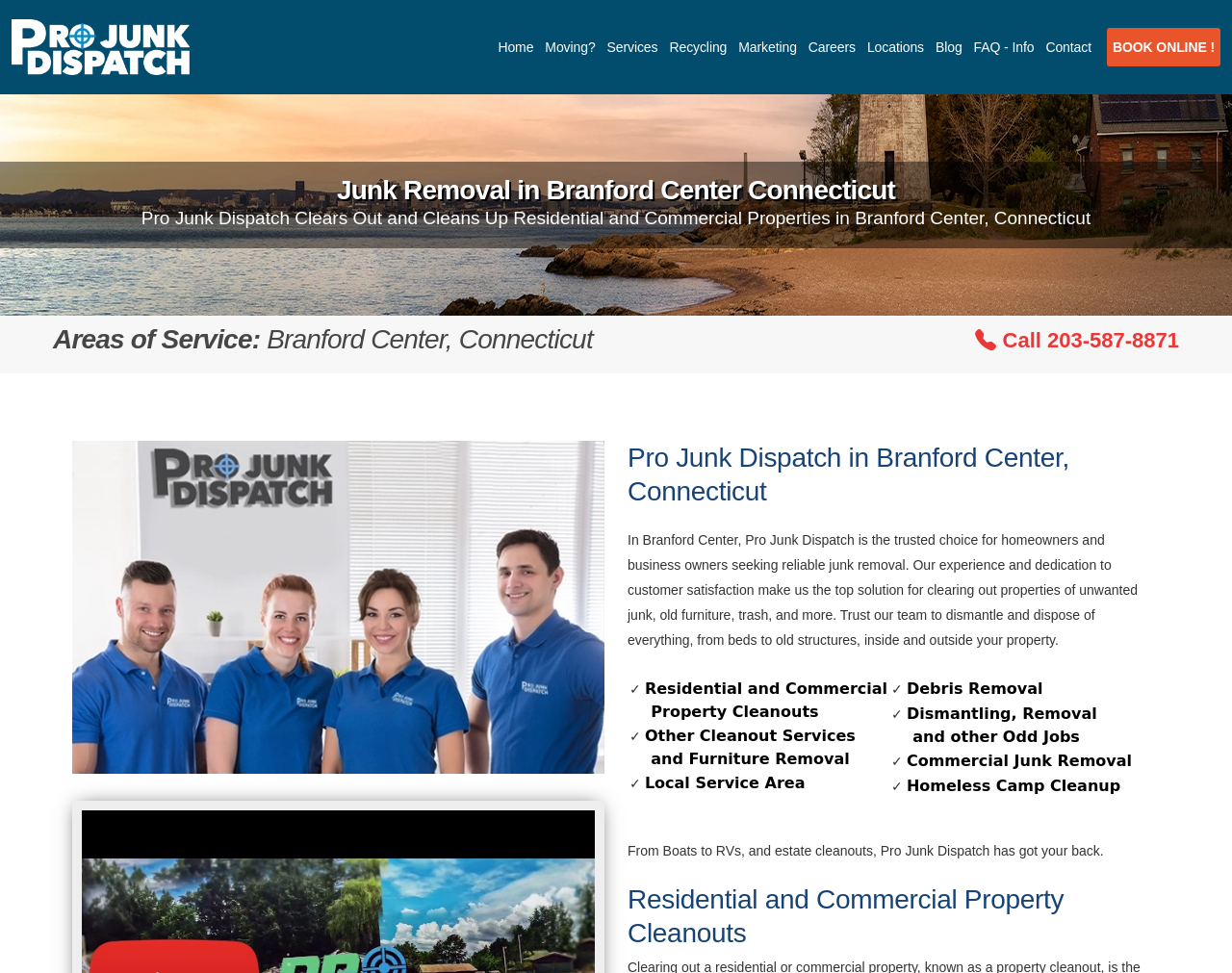What type of properties does the company clean out?
Analyze the image and deliver a detailed answer to the question.

I inferred that the company cleans out both residential and commercial properties by looking at the static text 'Pro Junk Dispatch Clears Out and Cleans Up Residential and Commercial Properties in Branford Center, Connecticut', which mentions both types of properties.